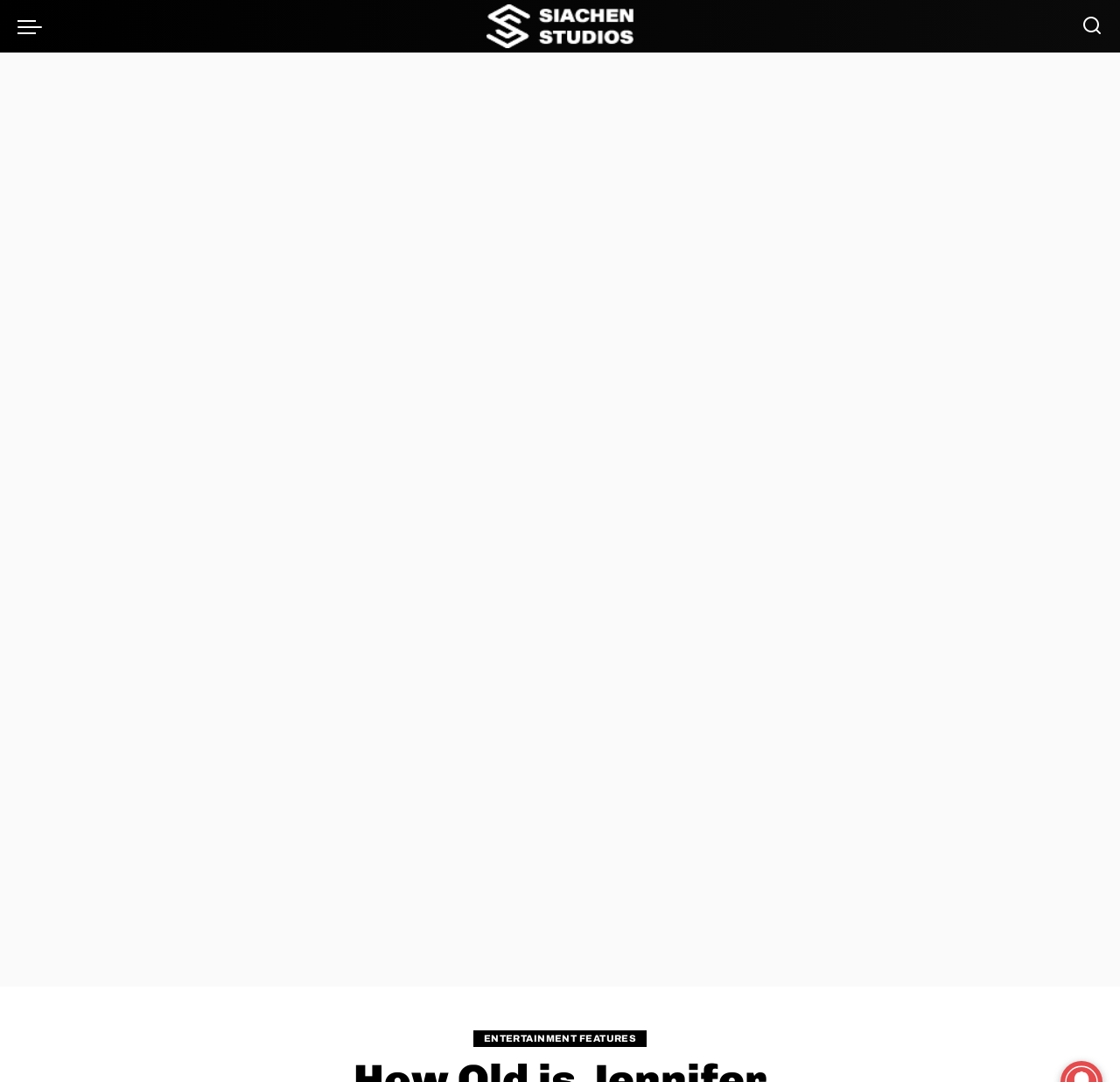Provide the bounding box for the UI element matching this description: "aria-label="Facebook"".

None